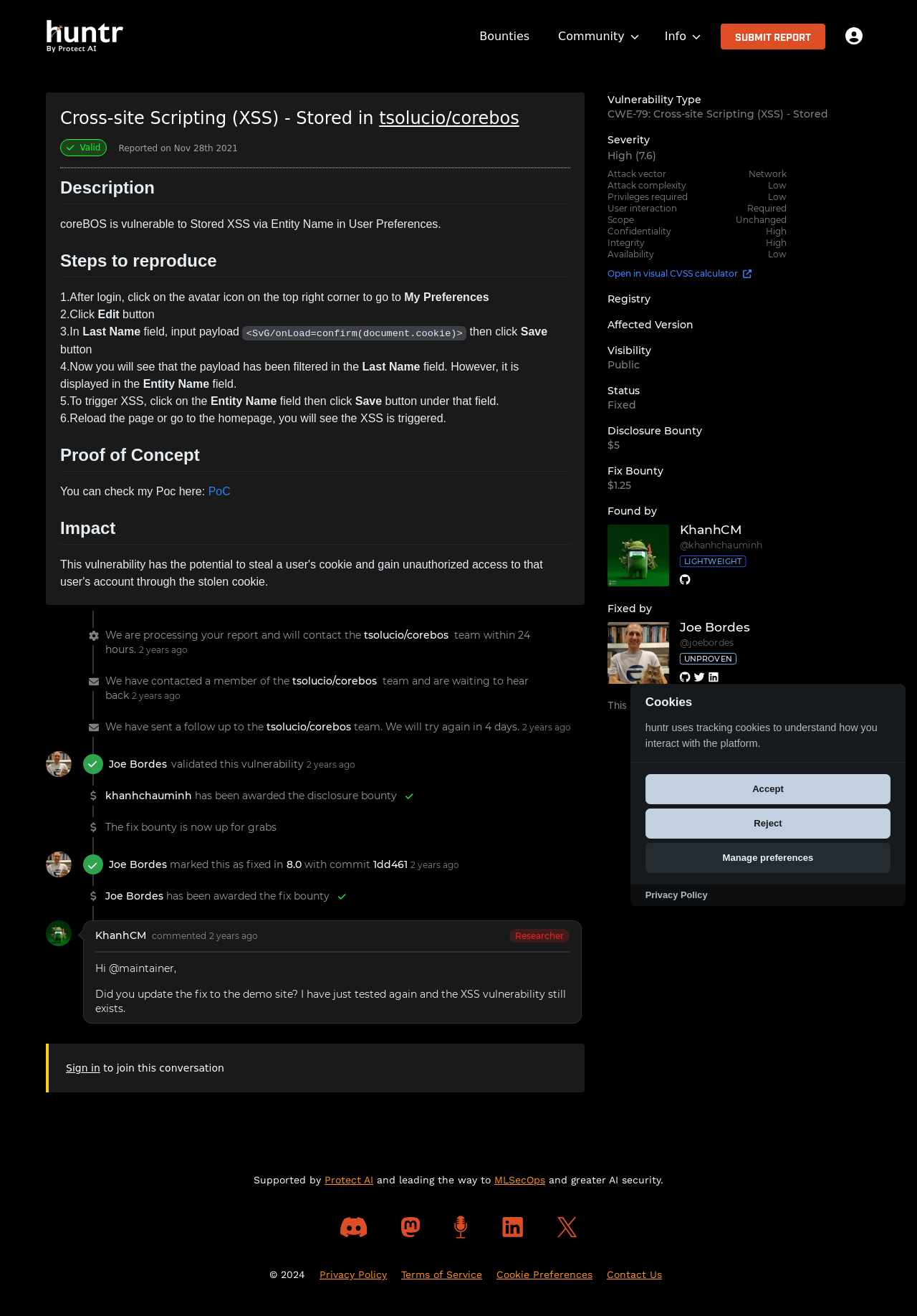How many steps are there to reproduce the vulnerability?
Using the information presented in the image, please offer a detailed response to the question.

Based on the webpage, I can see a section that outlines the steps to reproduce the vulnerability, and there are 6 steps listed, which are: 1. After login, click on the avatar icon on the top right corner to go to My Preferences, 2. Click Edit, 3. In Last Name field, input payload, 4. Now you will see that the payload has been filtered in the Last Name field, 5. To trigger XSS, click on the field then click Save button under that field, and 6. Reload the page or go to the homepage, you will see the XSS is triggered.